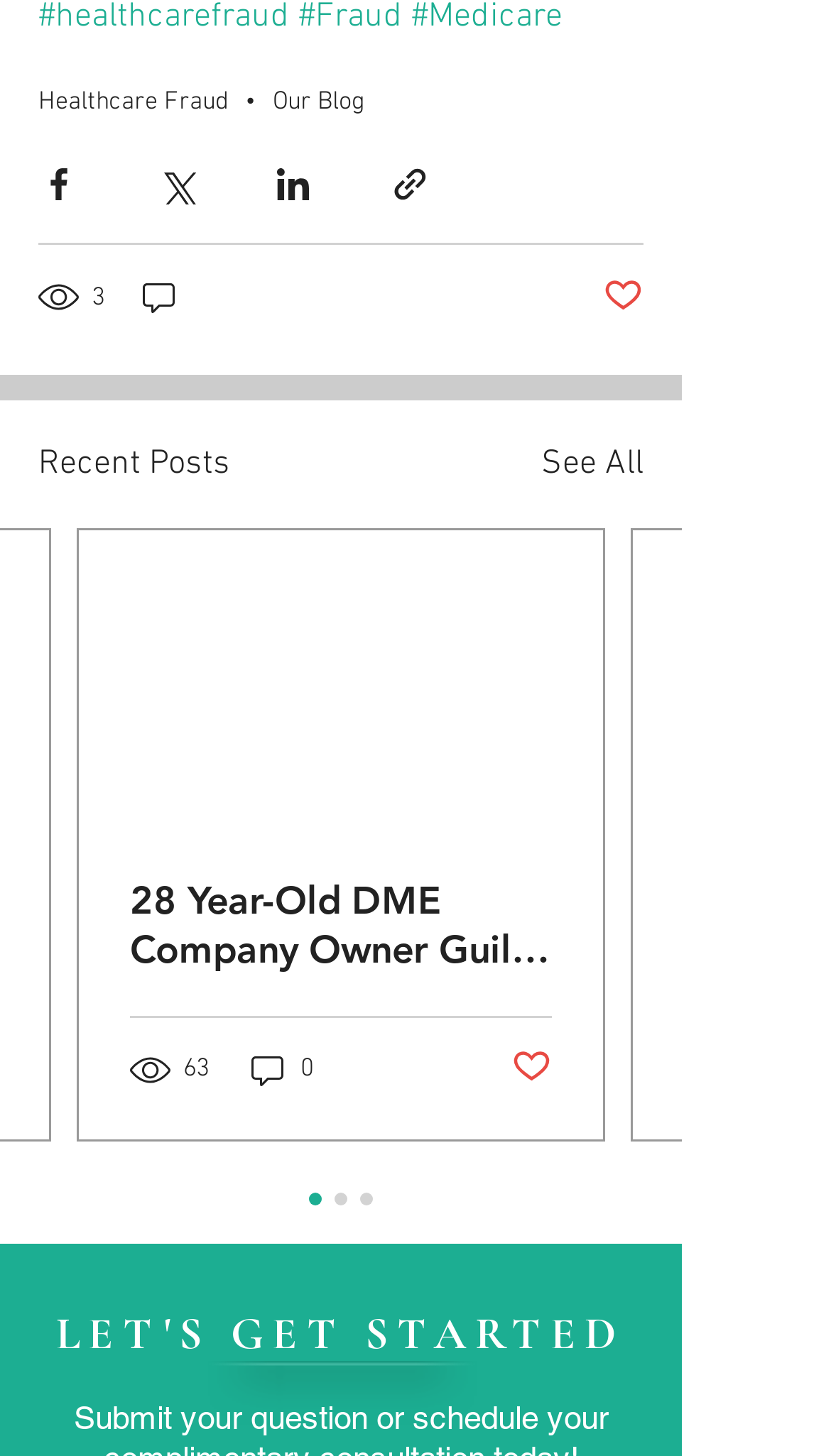Provide a thorough and detailed response to the question by examining the image: 
How many views does the first article have?

I looked at the article section and found the view count of the first article, which is 63 views.